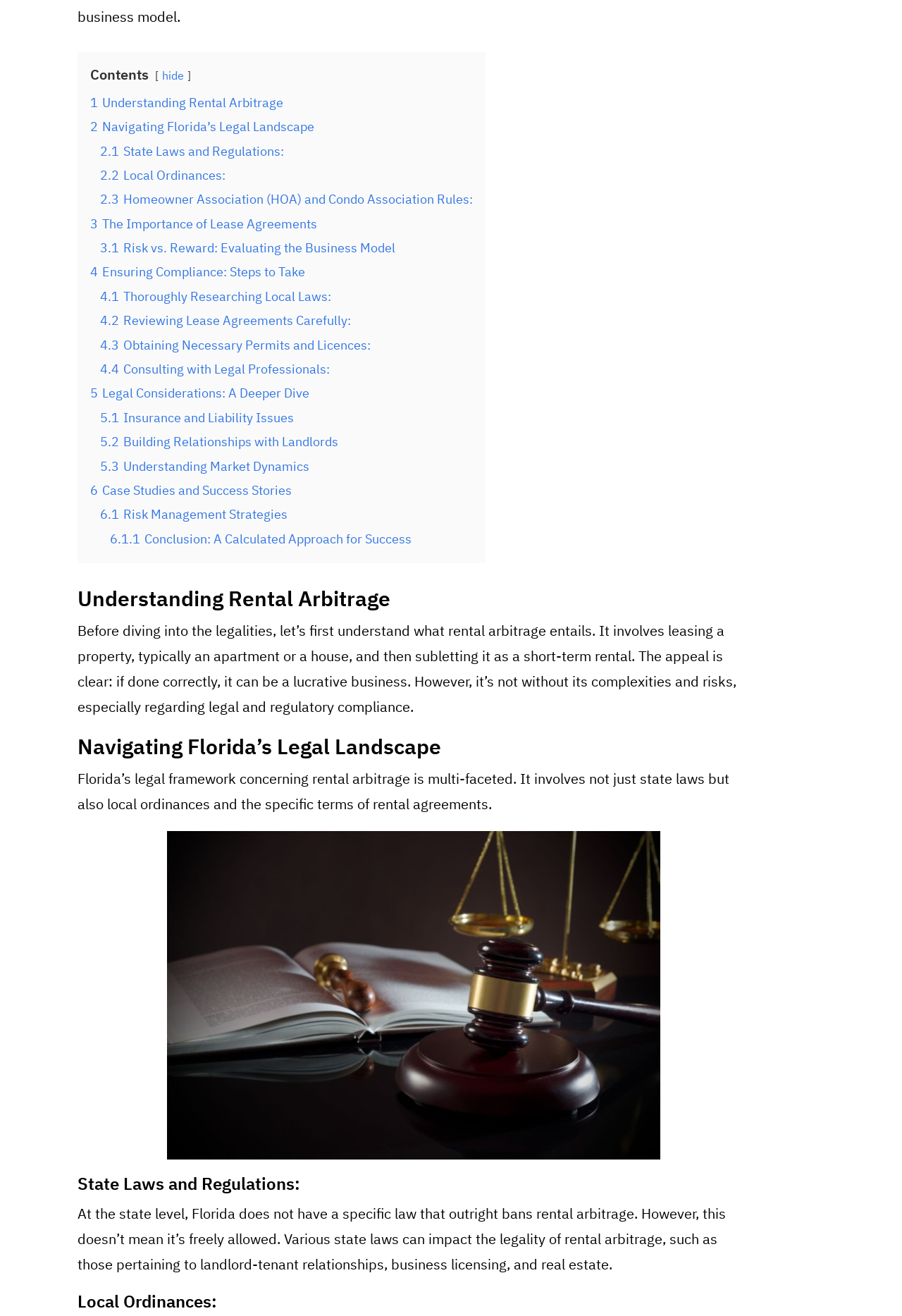Locate and provide the bounding box coordinates for the HTML element that matches this description: "2.1 State Laws and Regulations:".

[0.111, 0.108, 0.315, 0.121]